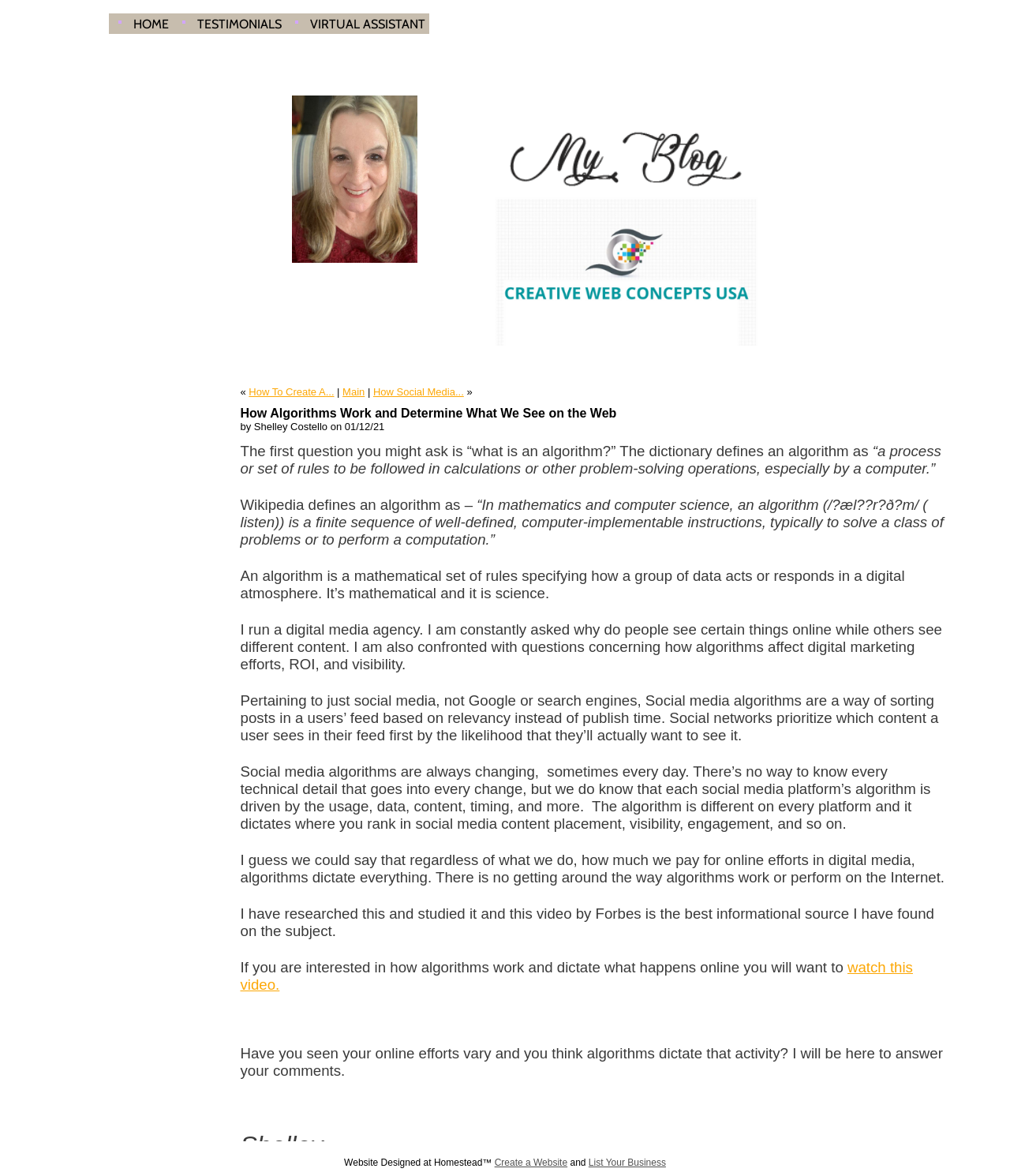What is the text of the webpage's headline?

How Algorithms Work and Determine What We See on the Web